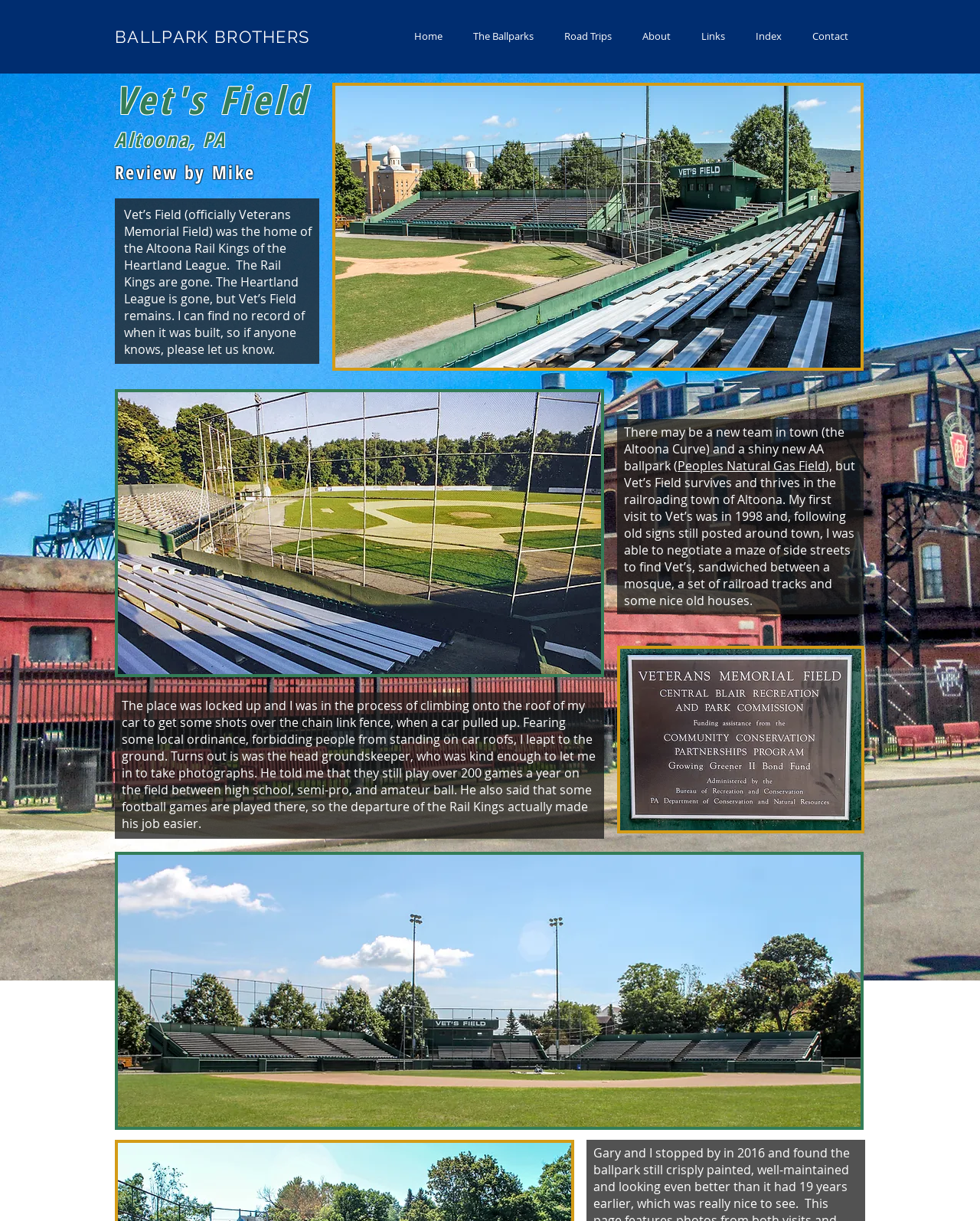Determine the bounding box coordinates of the UI element that matches the following description: "About". The coordinates should be four float numbers between 0 and 1 in the format [left, top, right, bottom].

[0.64, 0.023, 0.7, 0.037]